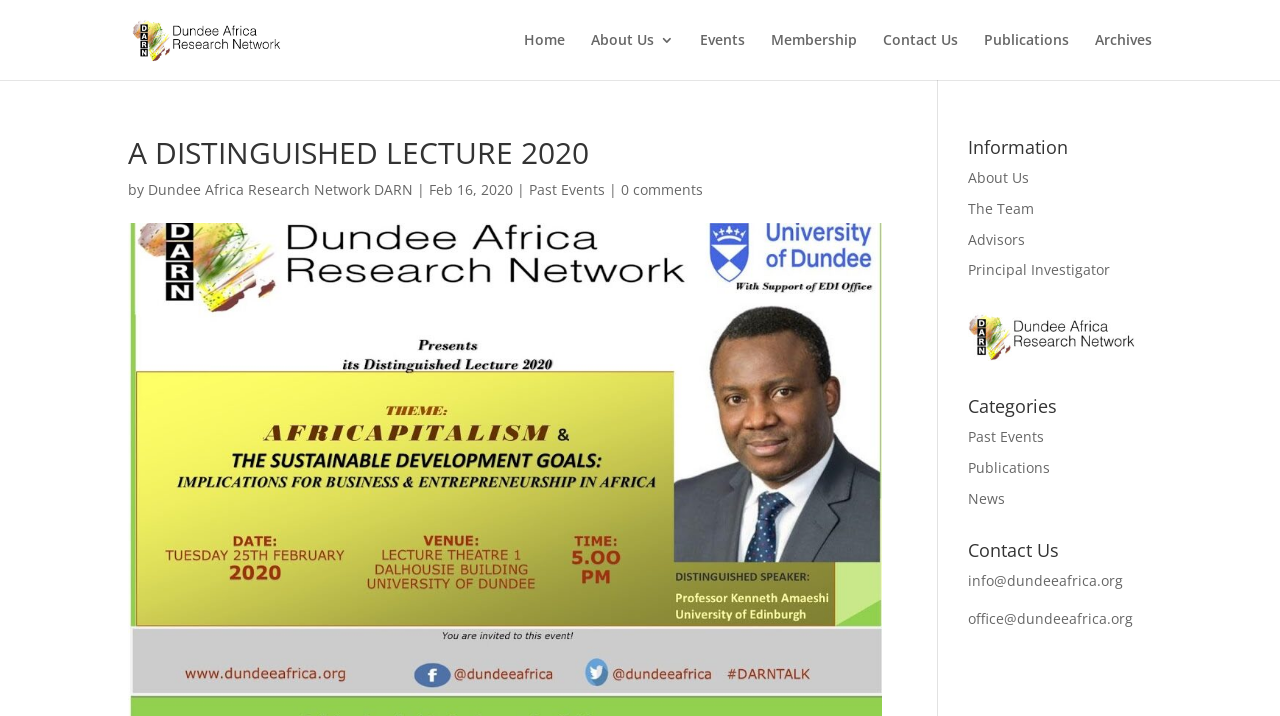What is the email address for general inquiries? Examine the screenshot and reply using just one word or a brief phrase.

info@dundeeafrica.org